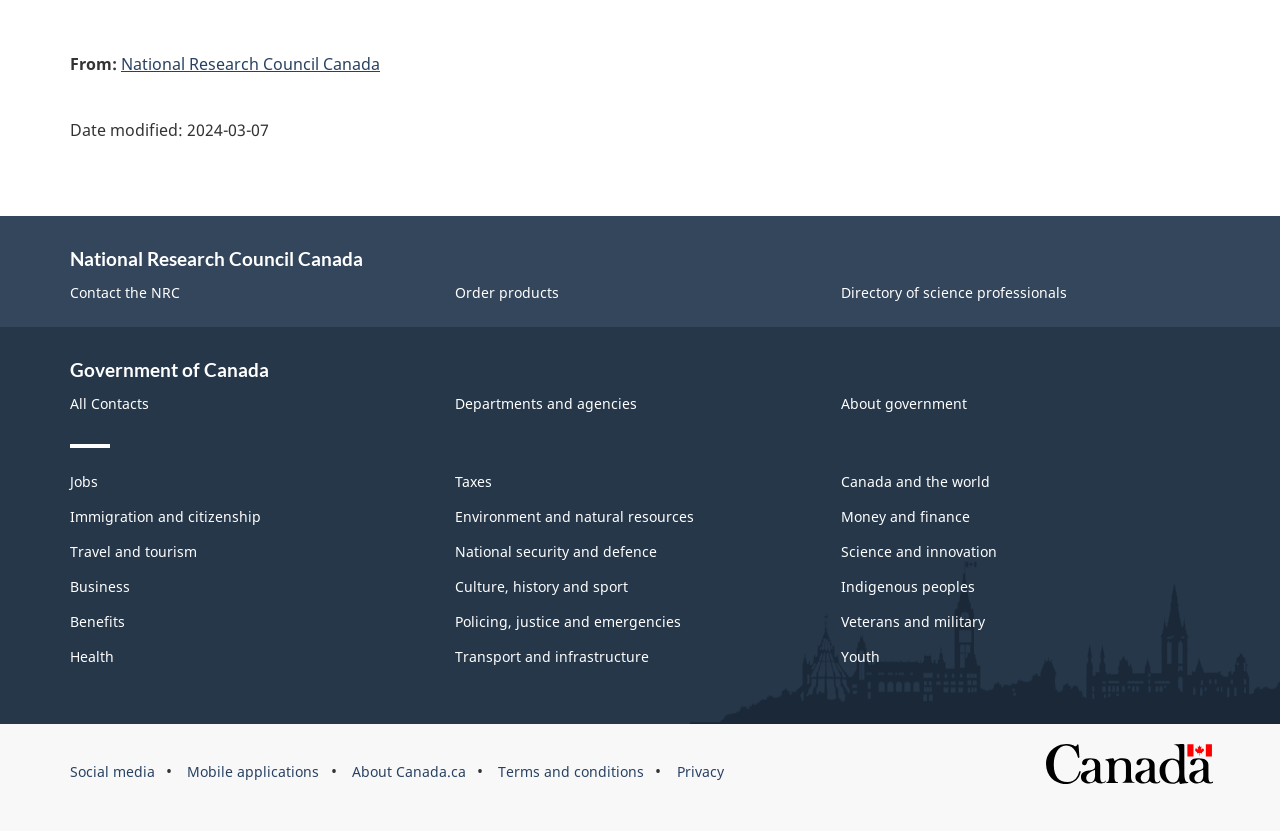From the element description Departments and agencies, predict the bounding box coordinates of the UI element. The coordinates must be specified in the format (top-left x, top-left y, bottom-right x, bottom-right y) and should be within the 0 to 1 range.

[0.356, 0.474, 0.498, 0.497]